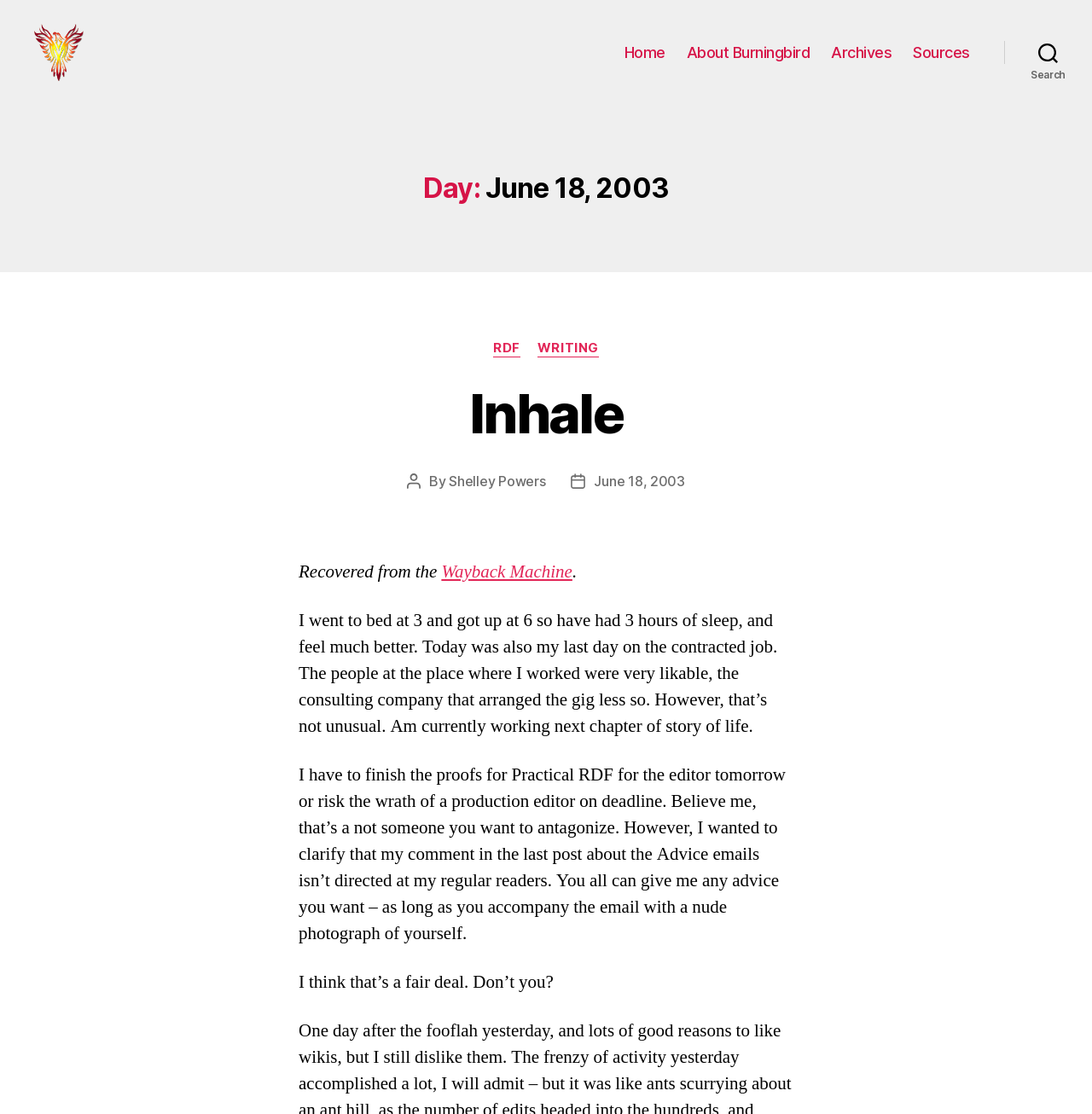Answer this question in one word or a short phrase: Who is the author of the current post?

Shelley Powers